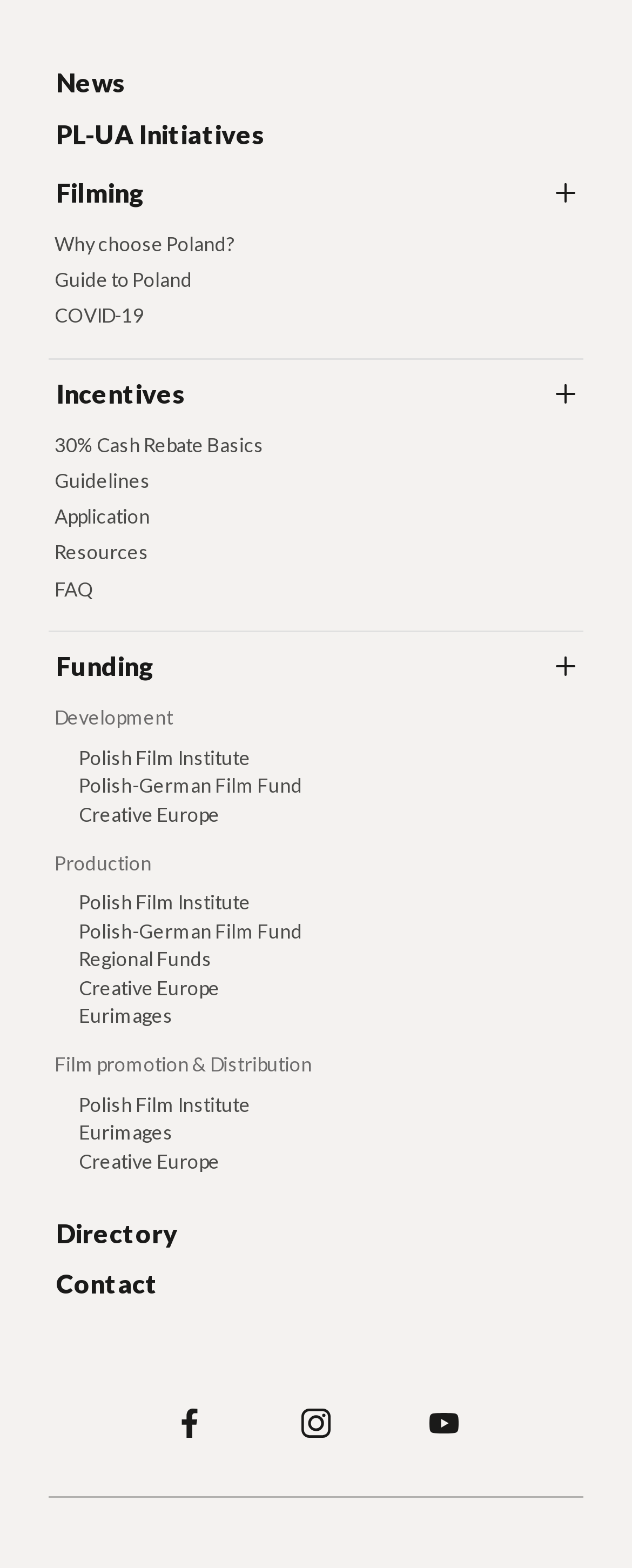Point out the bounding box coordinates of the section to click in order to follow this instruction: "Go to Directory".

[0.077, 0.245, 0.923, 0.267]